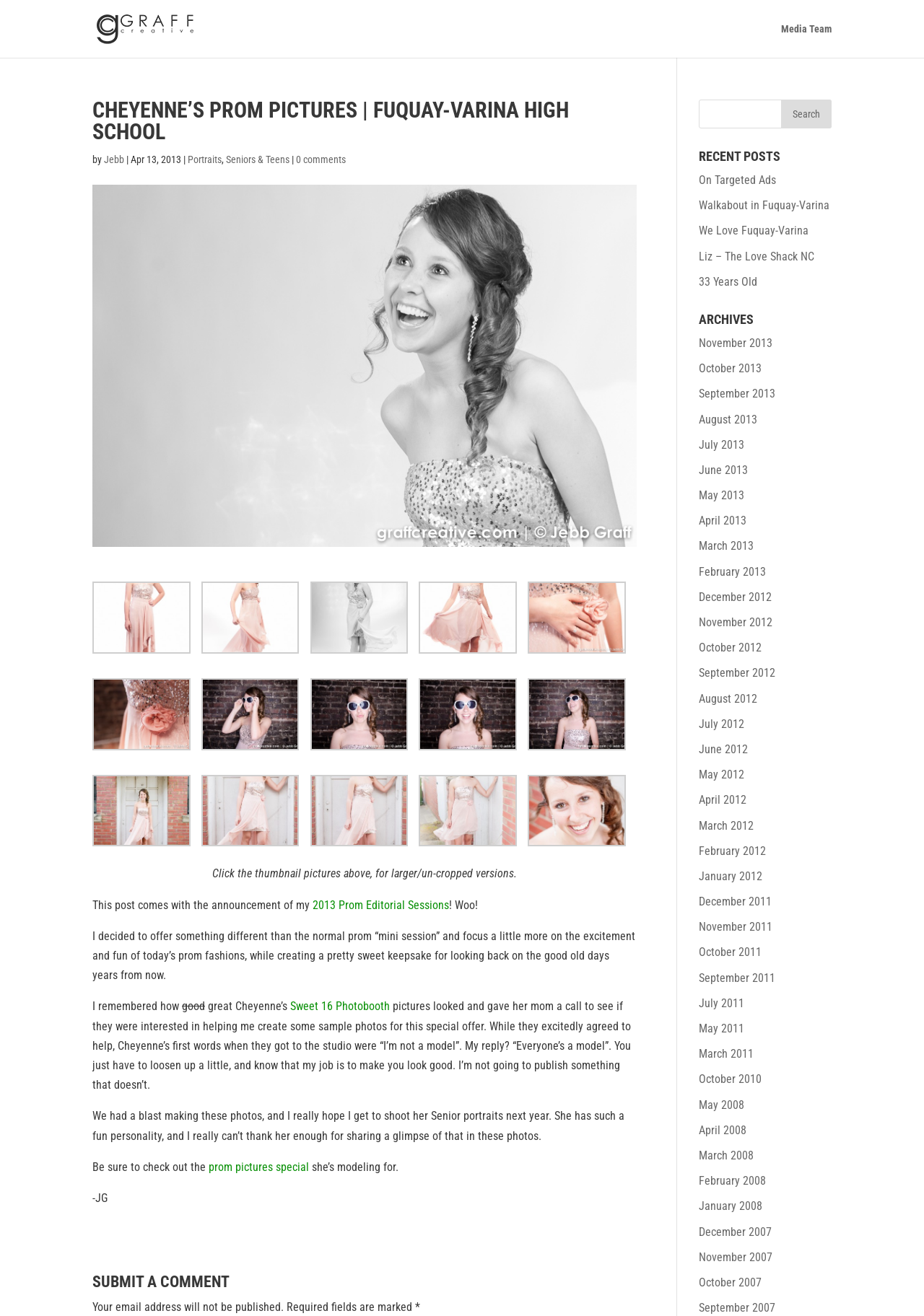Identify the bounding box coordinates of the clickable section necessary to follow the following instruction: "View the 'Portraits' page". The coordinates should be presented as four float numbers from 0 to 1, i.e., [left, top, right, bottom].

[0.203, 0.117, 0.24, 0.126]